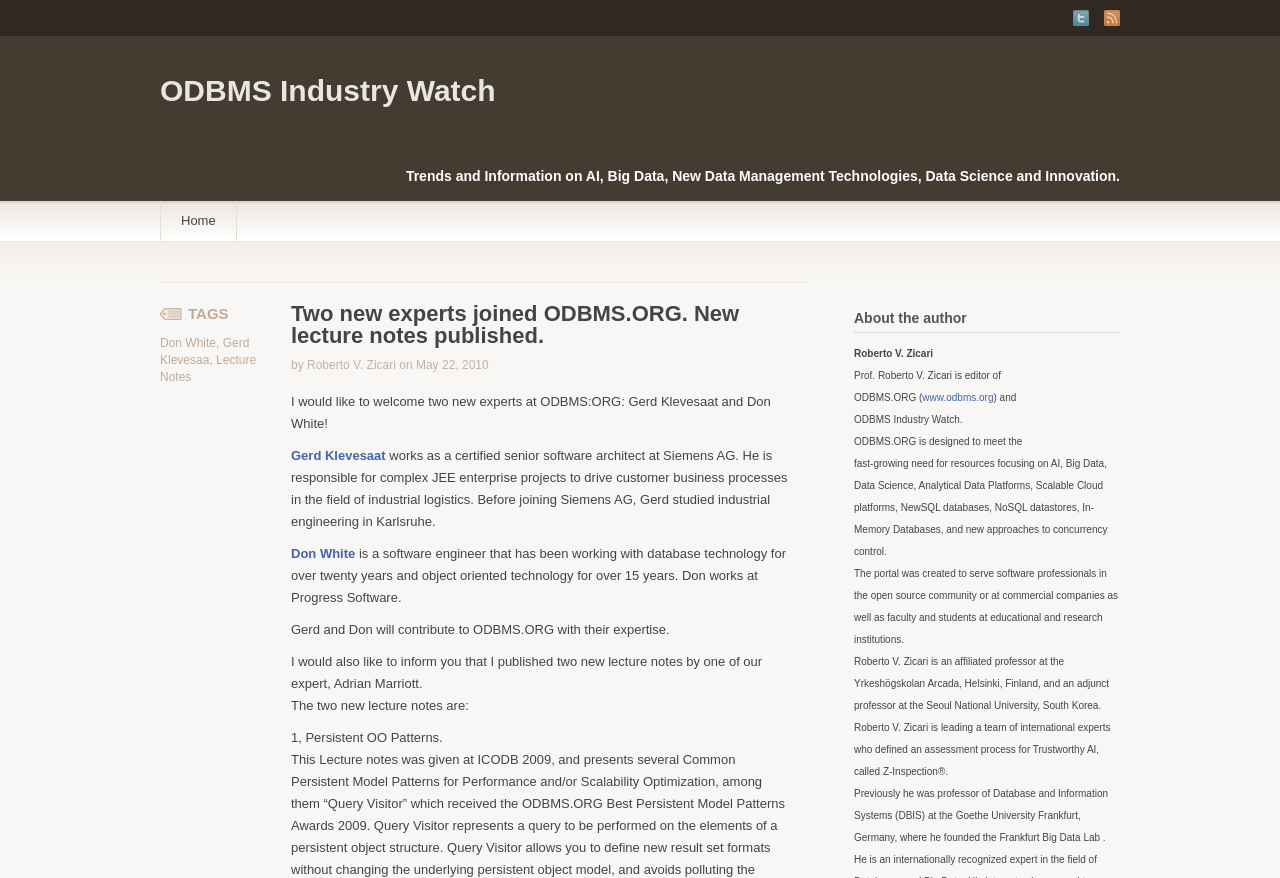What is the name of the website?
From the screenshot, provide a brief answer in one word or phrase.

ODBMS.ORG